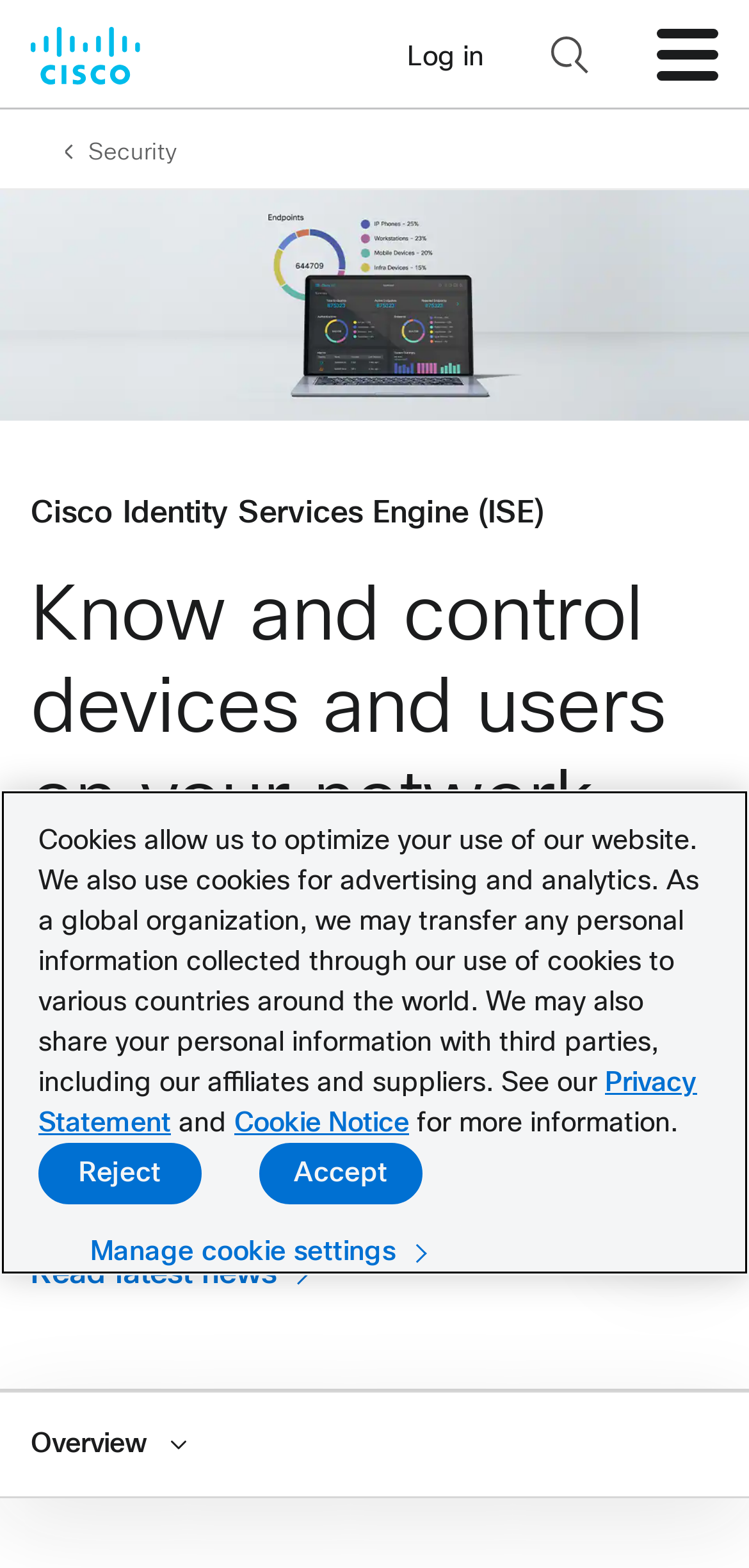Please identify the bounding box coordinates of the area that needs to be clicked to fulfill the following instruction: "Search for something."

[0.728, 0.019, 0.795, 0.051]